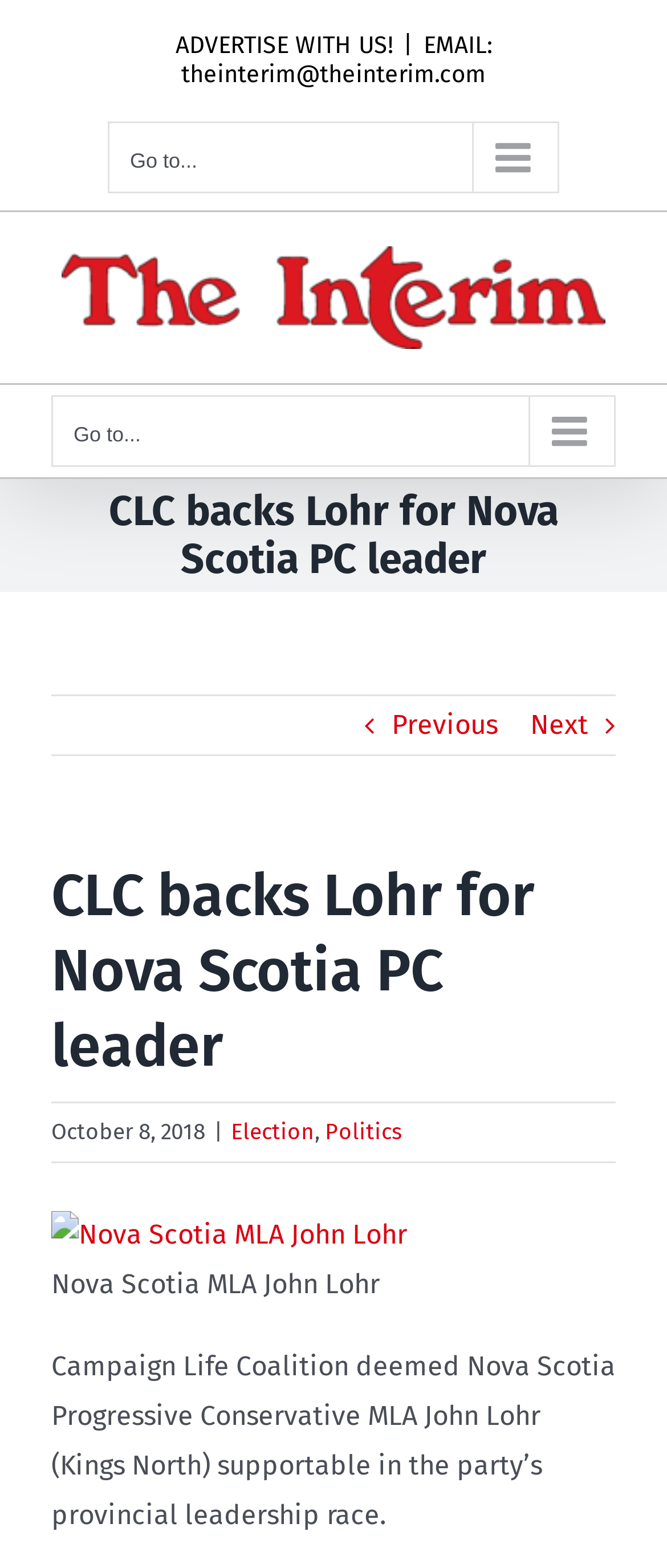Generate a thorough explanation of the webpage's elements.

This webpage is about an article titled "CLC backs Lohr for Nova Scotia PC leader" from The Interim. At the top, there is a navigation menu with a button labeled "Go to..." and a logo of The Interim on the right side. Below the navigation menu, there is a page title bar with the article title and two links for previous and next articles.

The main content of the article is divided into sections. The first section has a heading with the article title, followed by the publication date "October 8, 2018" and two categories "Election" and "Politics" separated by a vertical line. Below this section, there is an image of Nova Scotia MLA John Lohr, accompanied by a link with his name.

The main article text is presented in a single paragraph, stating that Campaign Life Coalition deemed Nova Scotia Progressive Conservative MLA John Lohr (Kings North) supportable in the party’s provincial leadership race. At the top-right corner, there are three links: "ADVERTISE WITH US!", a separator "|", and an email address "theinterim@theinterim.com".